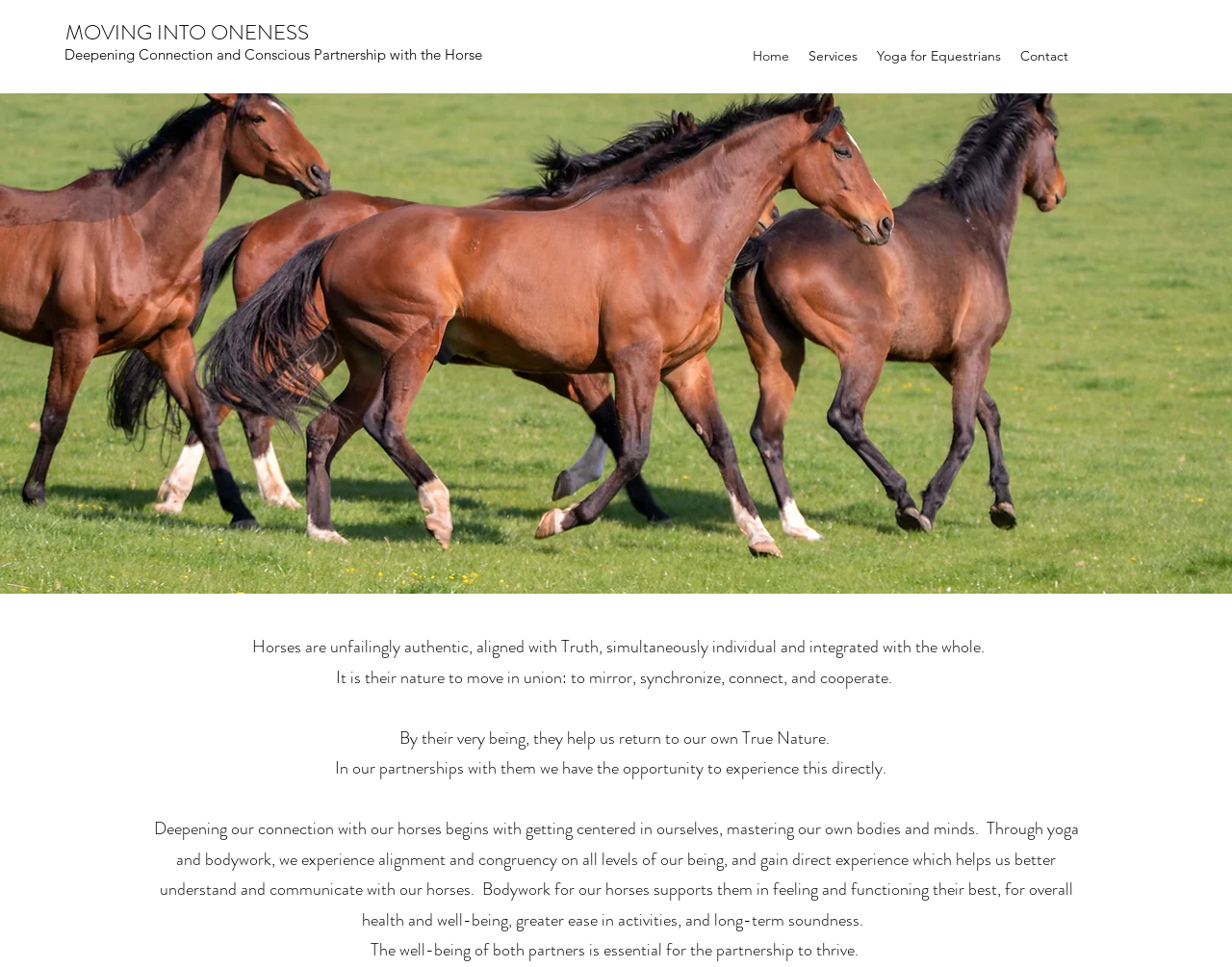What is the focus of deepening connection with horses?
Use the information from the screenshot to give a comprehensive response to the question.

According to the static text element, deepening our connection with our horses begins with getting centered in ourselves, mastering our own bodies and minds, and then using yoga and bodywork to experience alignment and congruency on all levels of our being.